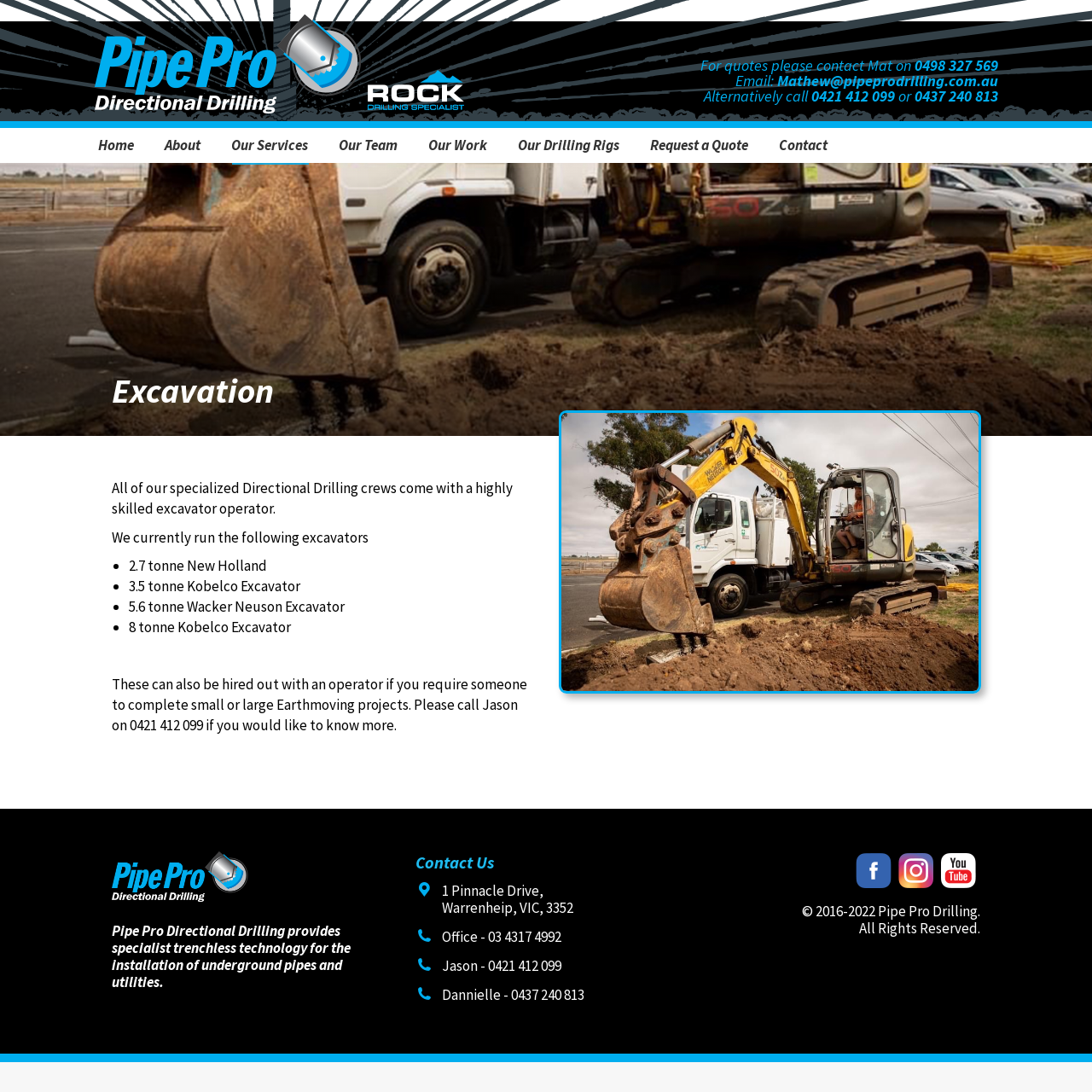Identify the bounding box coordinates for the UI element described by the following text: "Our Work". Provide the coordinates as four float numbers between 0 and 1, in the format [left, top, right, bottom].

[0.389, 0.117, 0.449, 0.149]